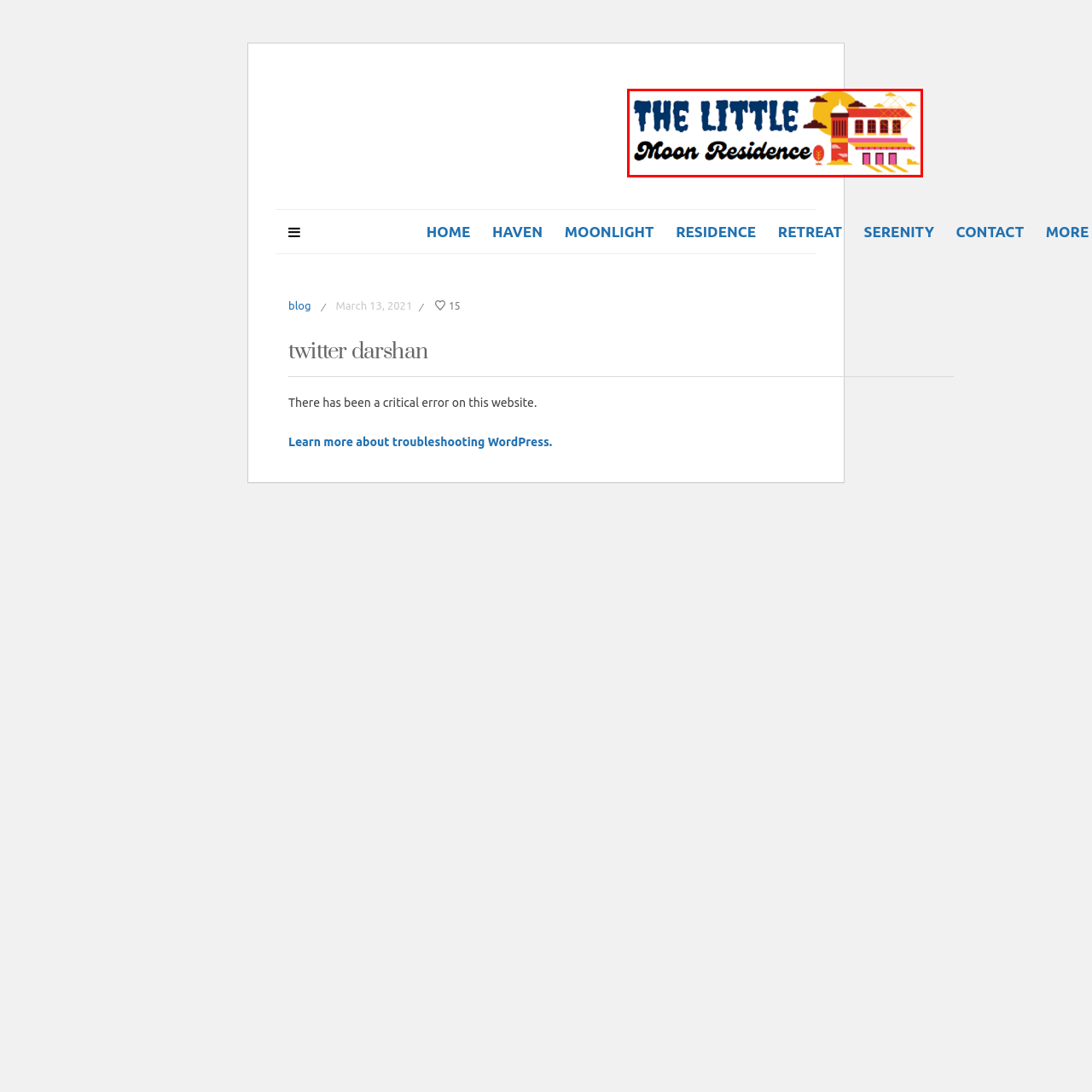Examine the screenshot of the webpage, noting the red bounding box around a UI element. Pick the webpage description that best matches the new page after the element in the red bounding box is clicked. Here are the candidates:
A. Contact The Little Moon Residence: Elevate Your Lifestyle with Us
B. Serenity Archives - The Little Moon Residence
C. Retreat Archives - The Little Moon Residence
D. FAQ Troubleshooting – Documentation – WordPress.org
E. Haven Archives - The Little Moon Residence
F. Find Your Paradise at The Little Moon Residence: Where Memories are Made
G. Moonlight Archives - The Little Moon Residence
H. Residence Archives - The Little Moon Residence

F